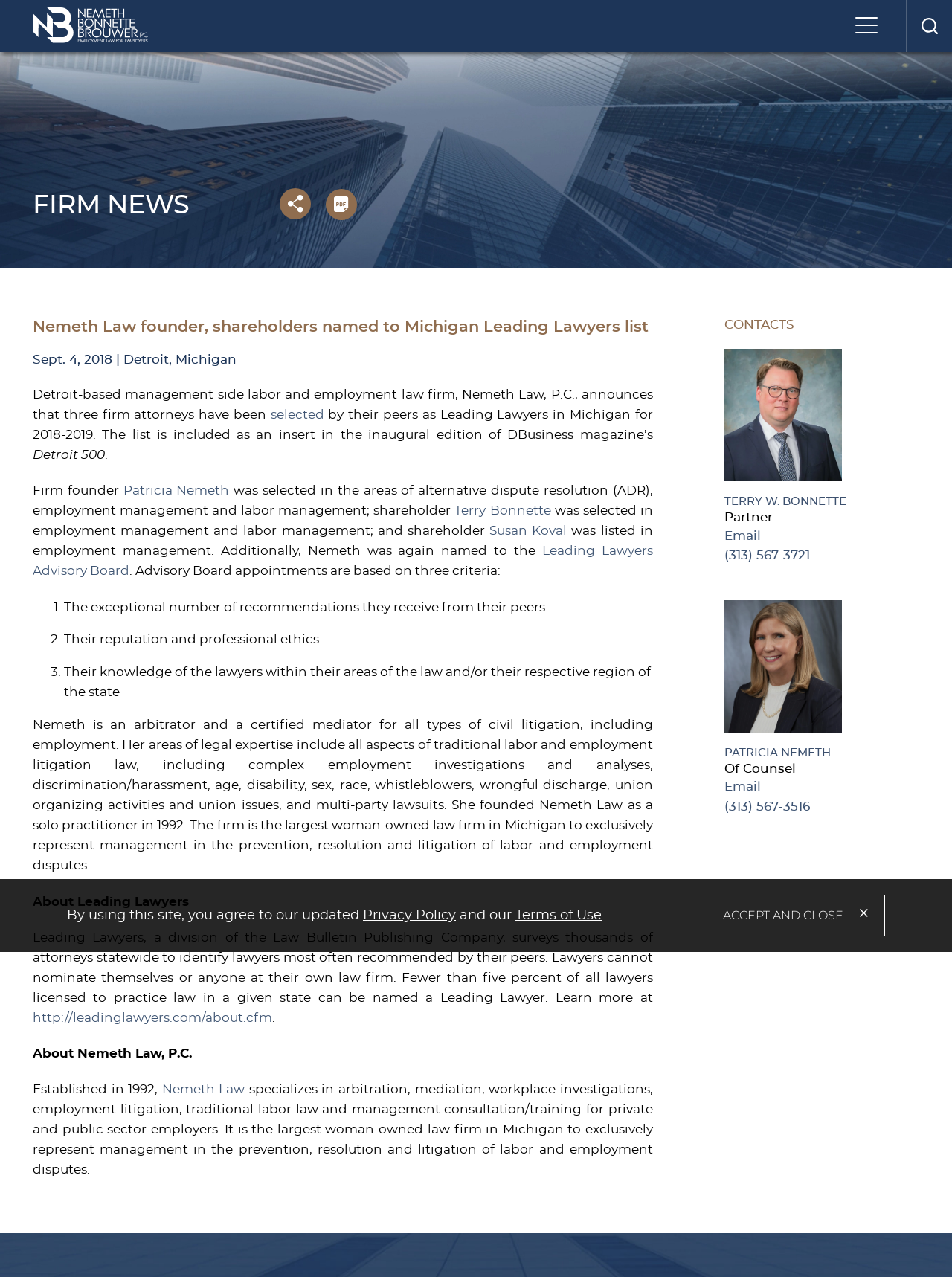Using the information in the image, could you please answer the following question in detail:
What is the name of the magazine that published the list of Leading Lawyers?

I found the answer by reading the text on the webpage, which states 'The list is included as an insert in the inaugural edition of DBusiness magazine’s Detroit 500'. This indicates that the magazine that published the list of Leading Lawyers is DBusiness.